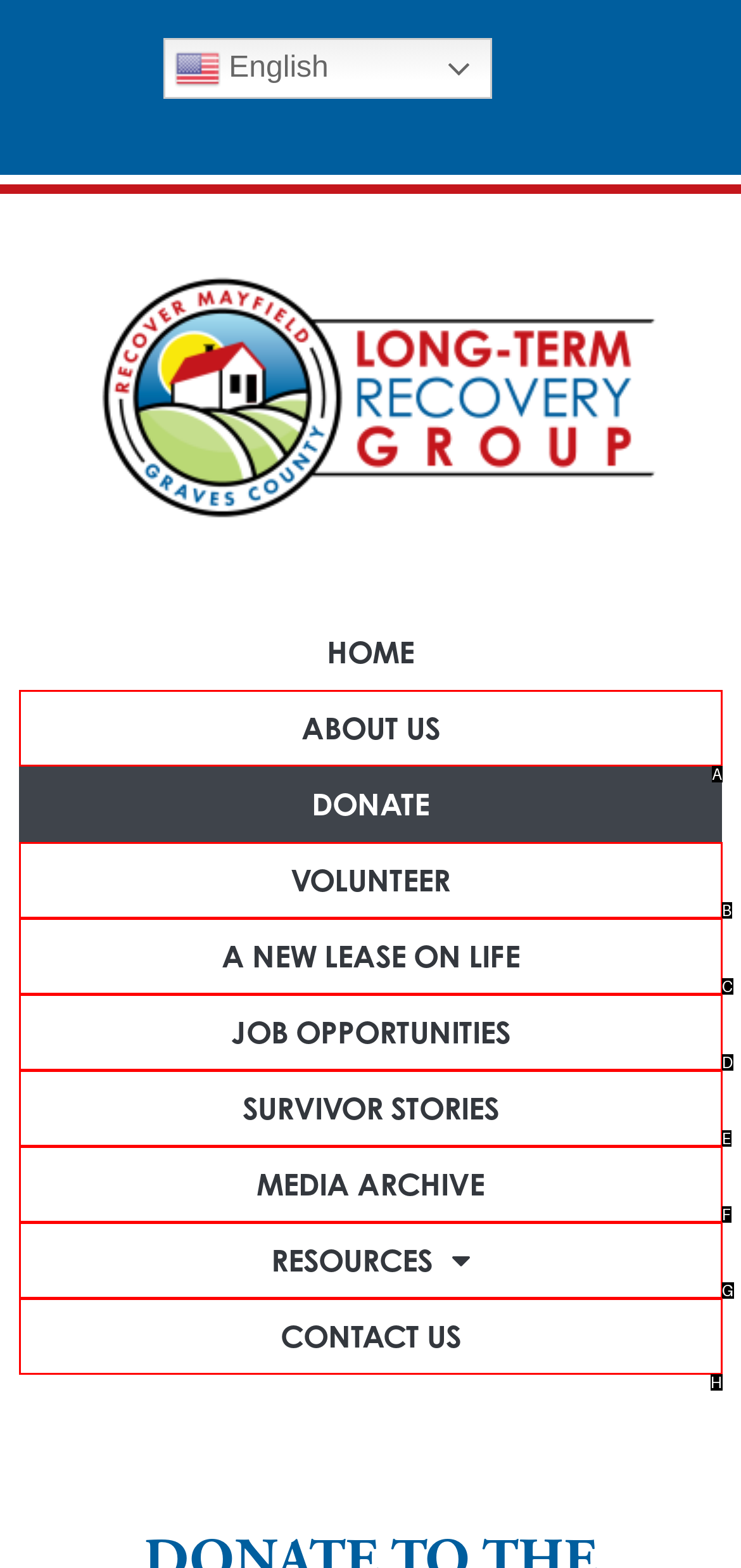Determine which option matches the element description: Resources
Answer using the letter of the correct option.

G